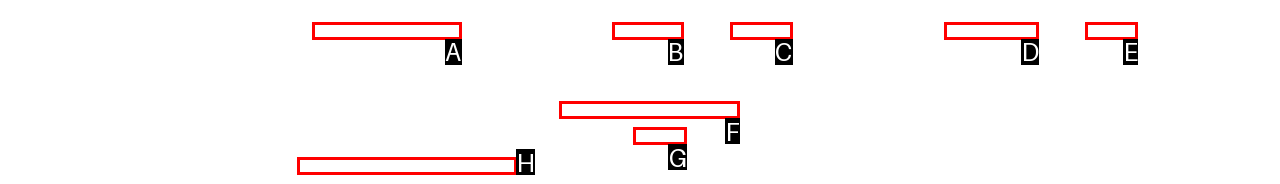Identify the HTML element that best fits the description: Contact. Respond with the letter of the corresponding element.

E